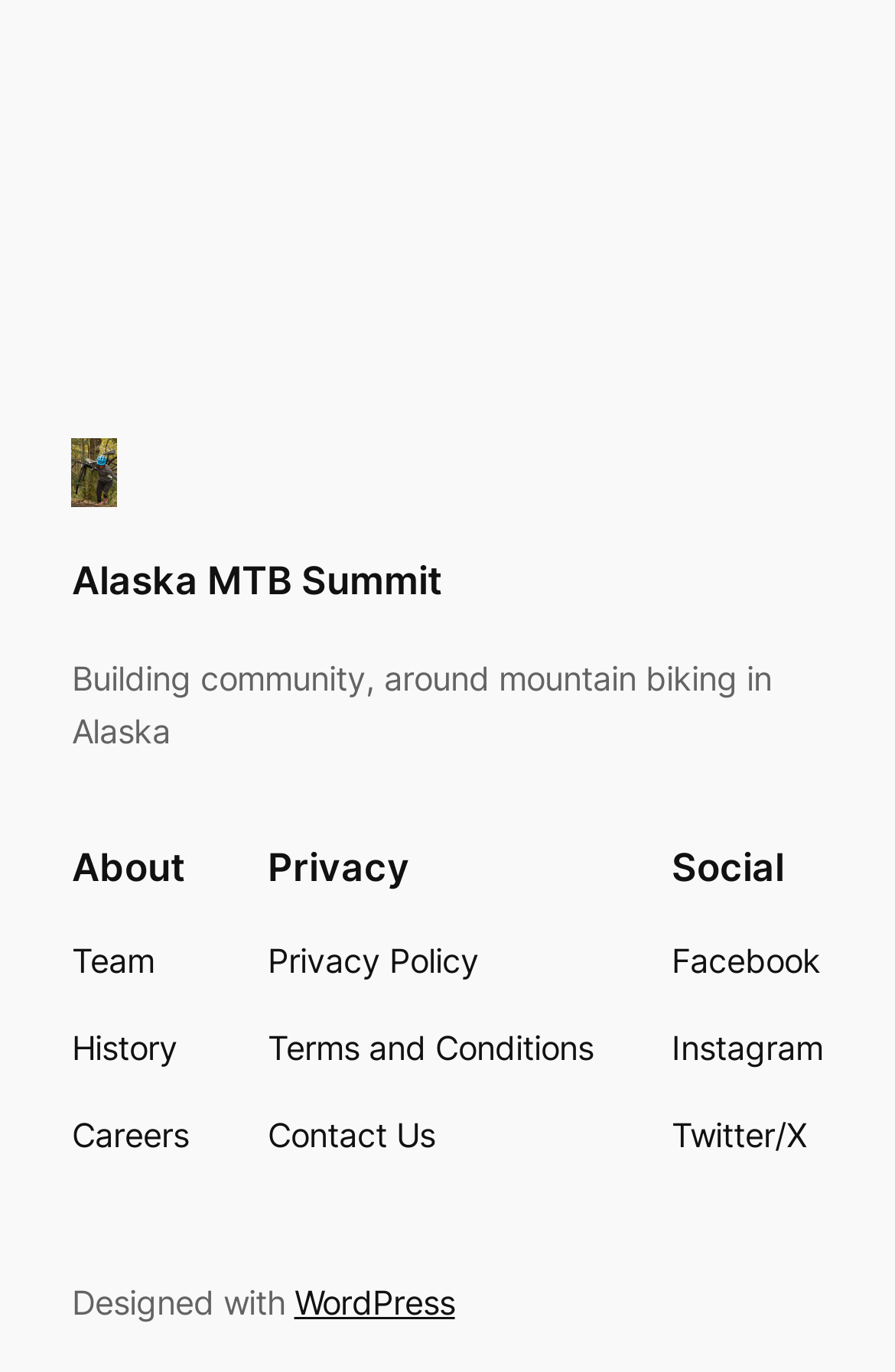Provide a short answer to the following question with just one word or phrase: What is the purpose of the website?

Building community around mountain biking in Alaska